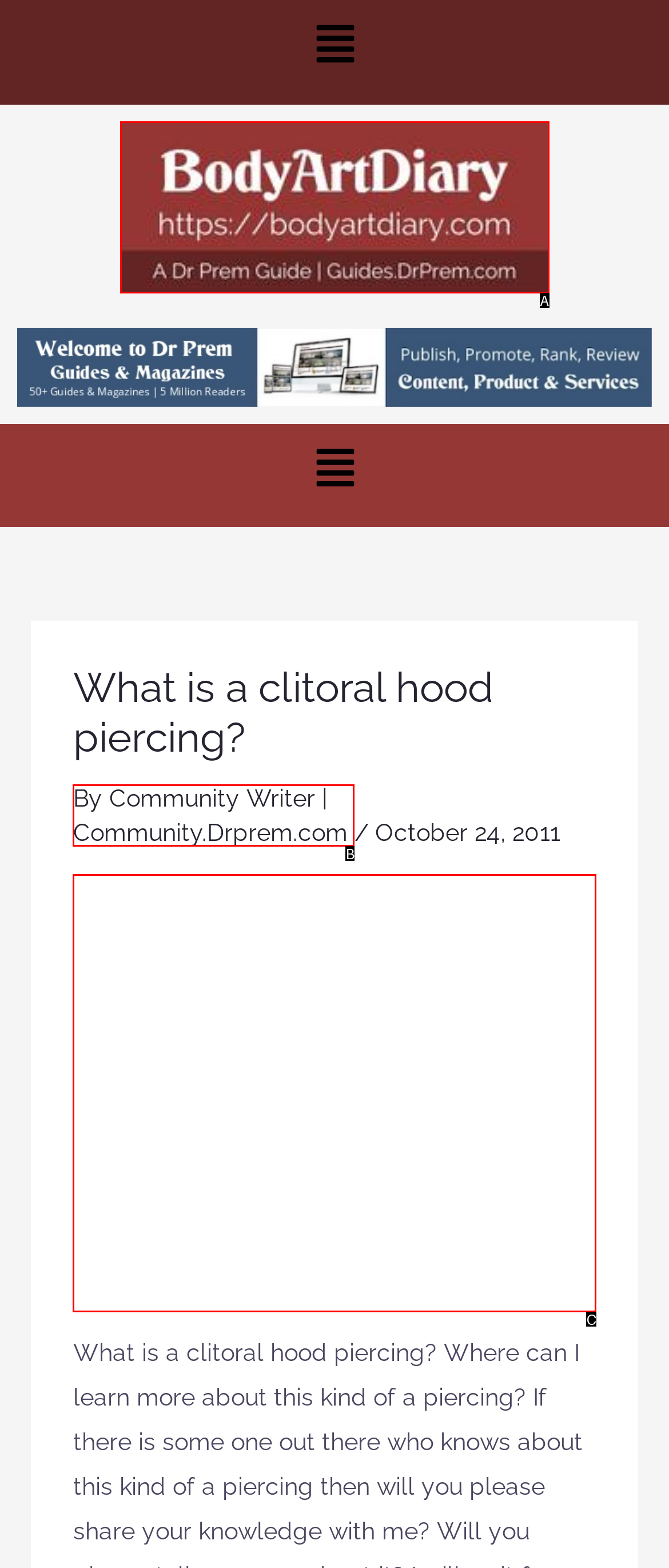Based on the description: Wetland fauna (animals), identify the matching lettered UI element.
Answer by indicating the letter from the choices.

None